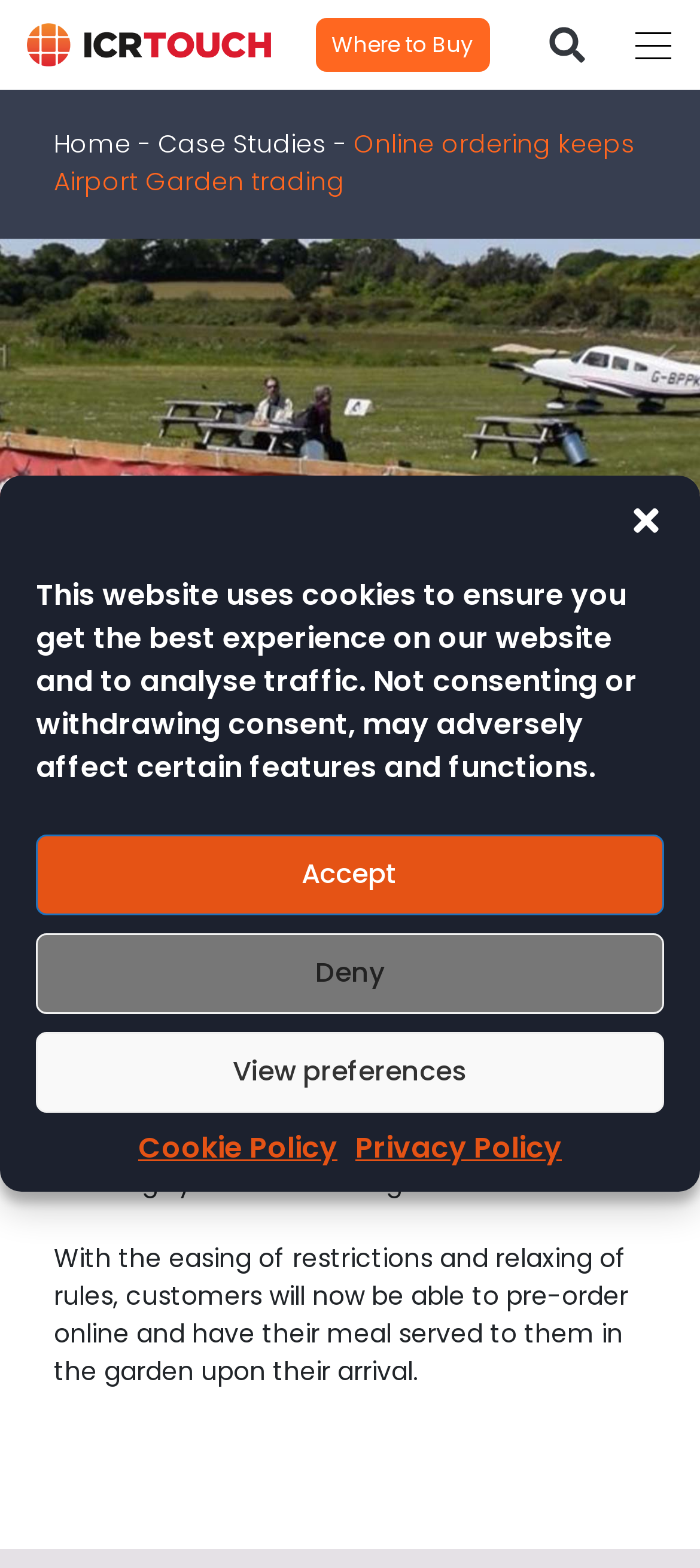Predict the bounding box of the UI element that fits this description: "Accept".

[0.051, 0.532, 0.949, 0.584]